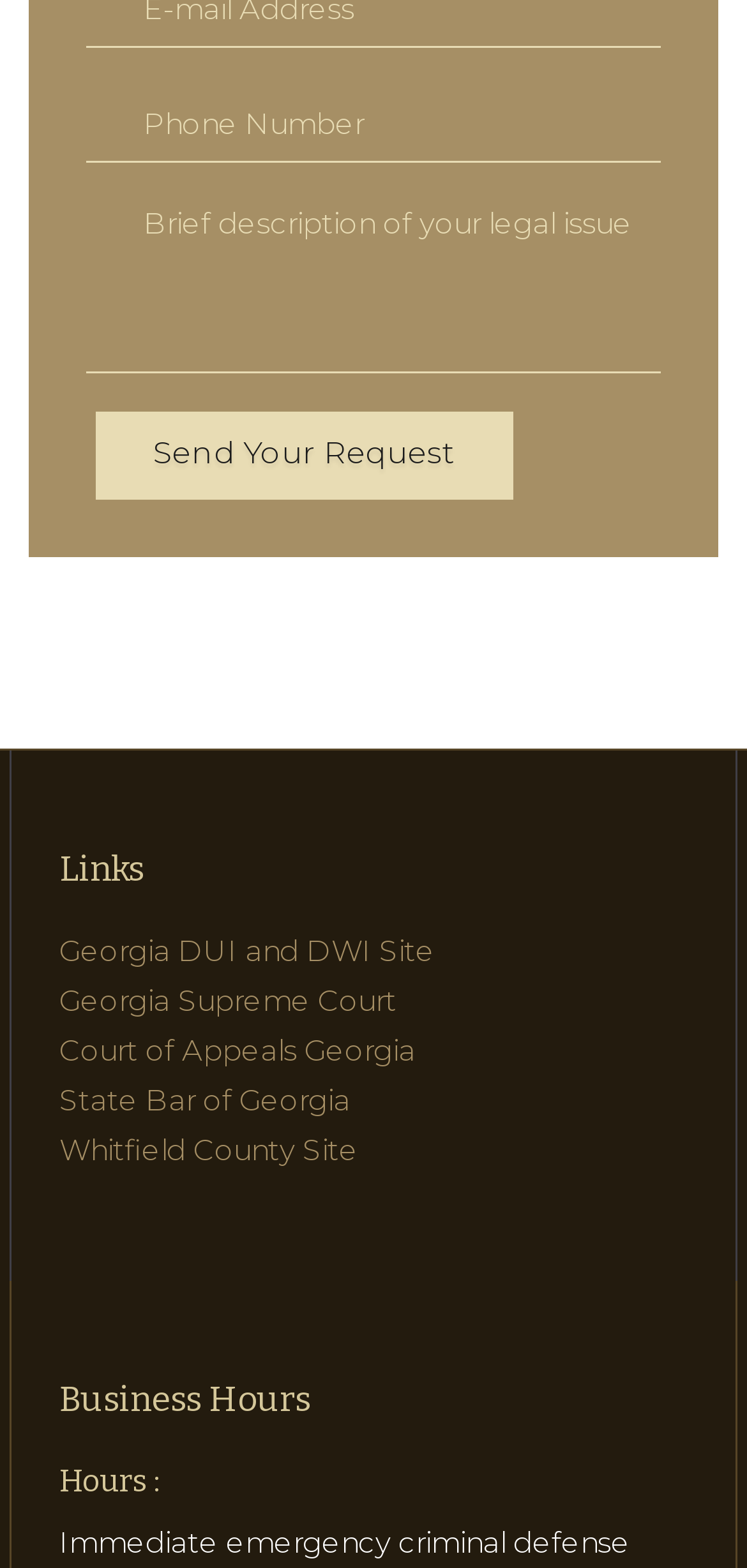Pinpoint the bounding box coordinates of the area that should be clicked to complete the following instruction: "Enter phone number". The coordinates must be given as four float numbers between 0 and 1, i.e., [left, top, right, bottom].

[0.115, 0.055, 0.885, 0.103]